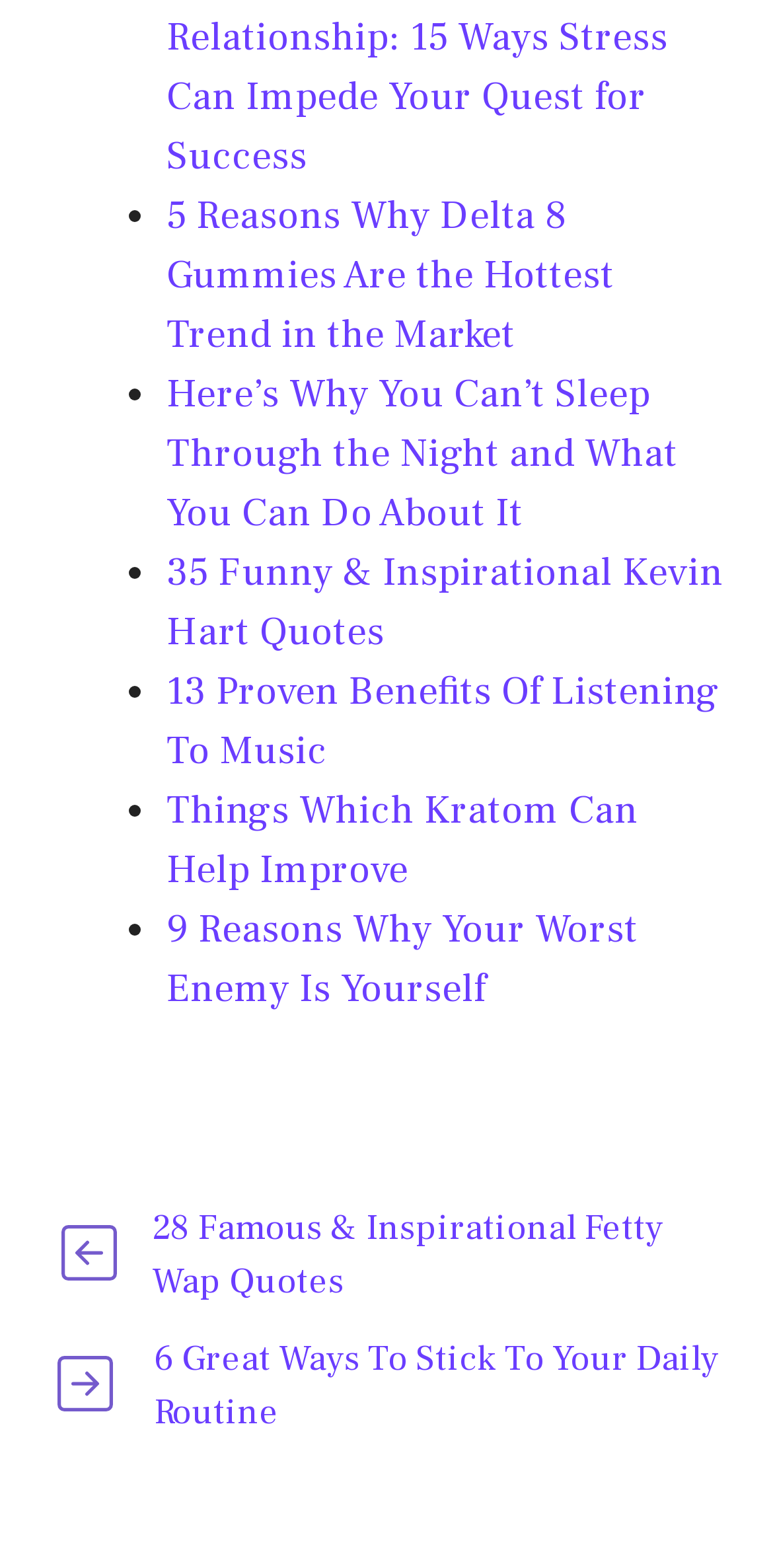Analyze the image and give a detailed response to the question:
How many articles are listed on this webpage?

I counted the number of links with descriptive text, and there are 8 links, which suggests that there are 8 articles listed on this webpage.